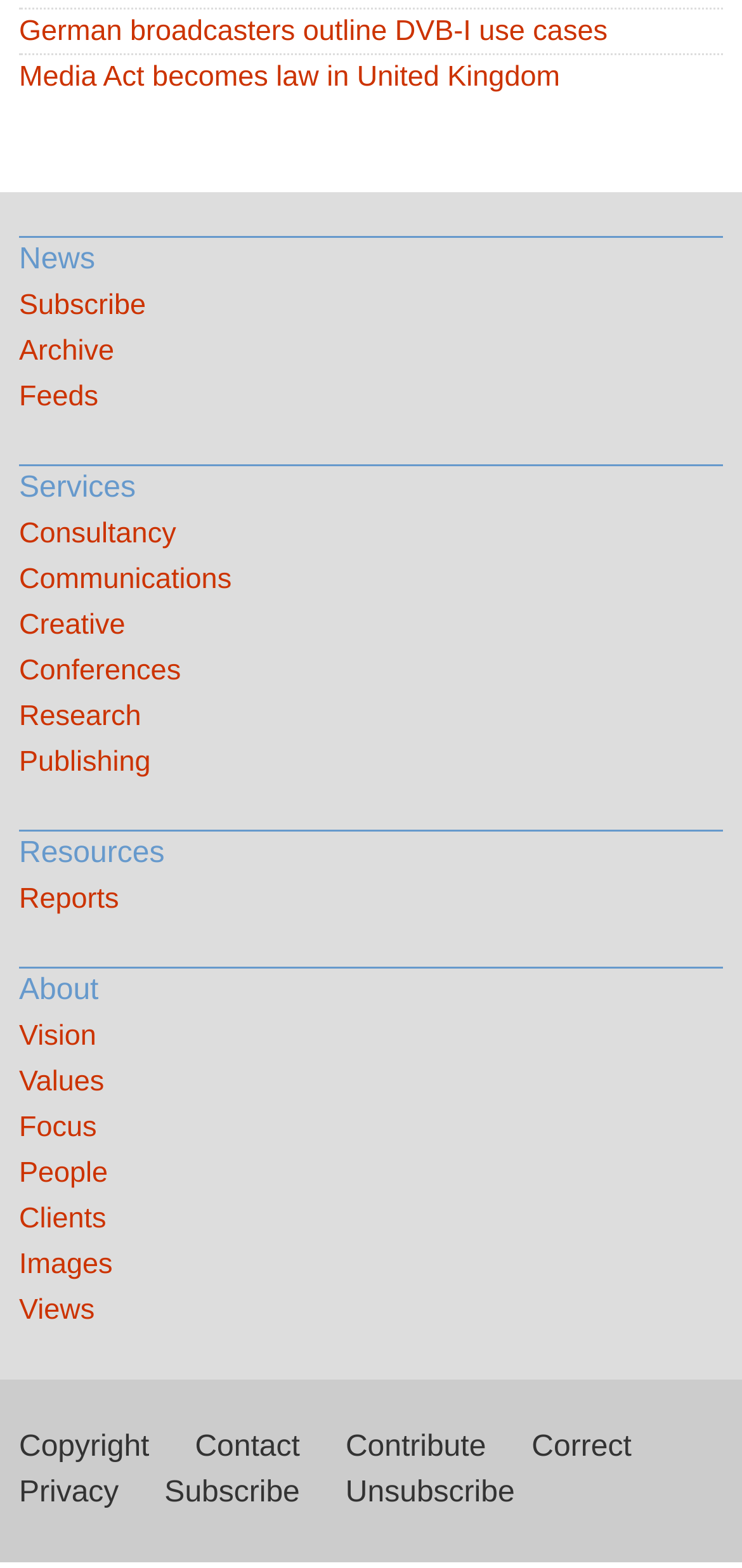Locate the bounding box coordinates of the element that should be clicked to execute the following instruction: "Learn about the company's vision".

[0.026, 0.647, 0.974, 0.676]